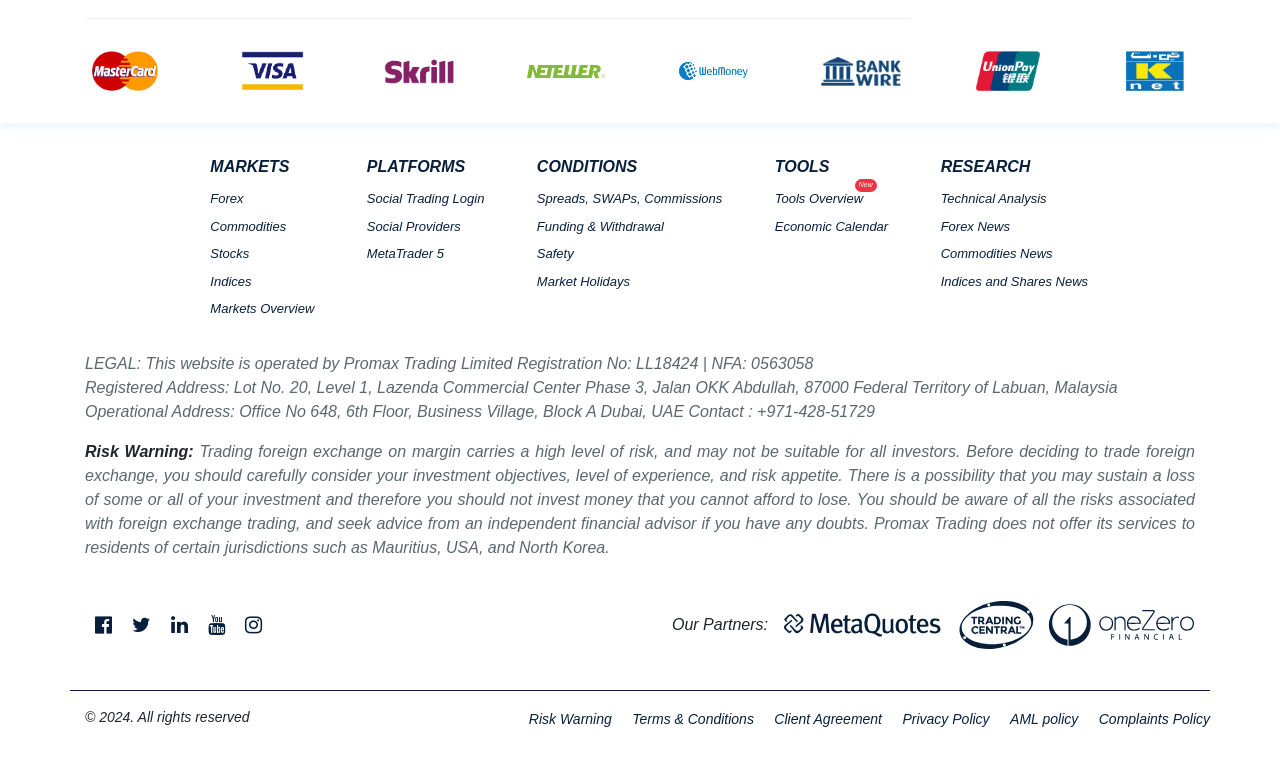What is the risk associated with trading foreign exchange?
Look at the webpage screenshot and answer the question with a detailed explanation.

The risk warning section on the webpage states 'Trading foreign exchange on margin carries a high level of risk, and may not be suitable for all investors.' This suggests that the risk associated with trading foreign exchange is high.